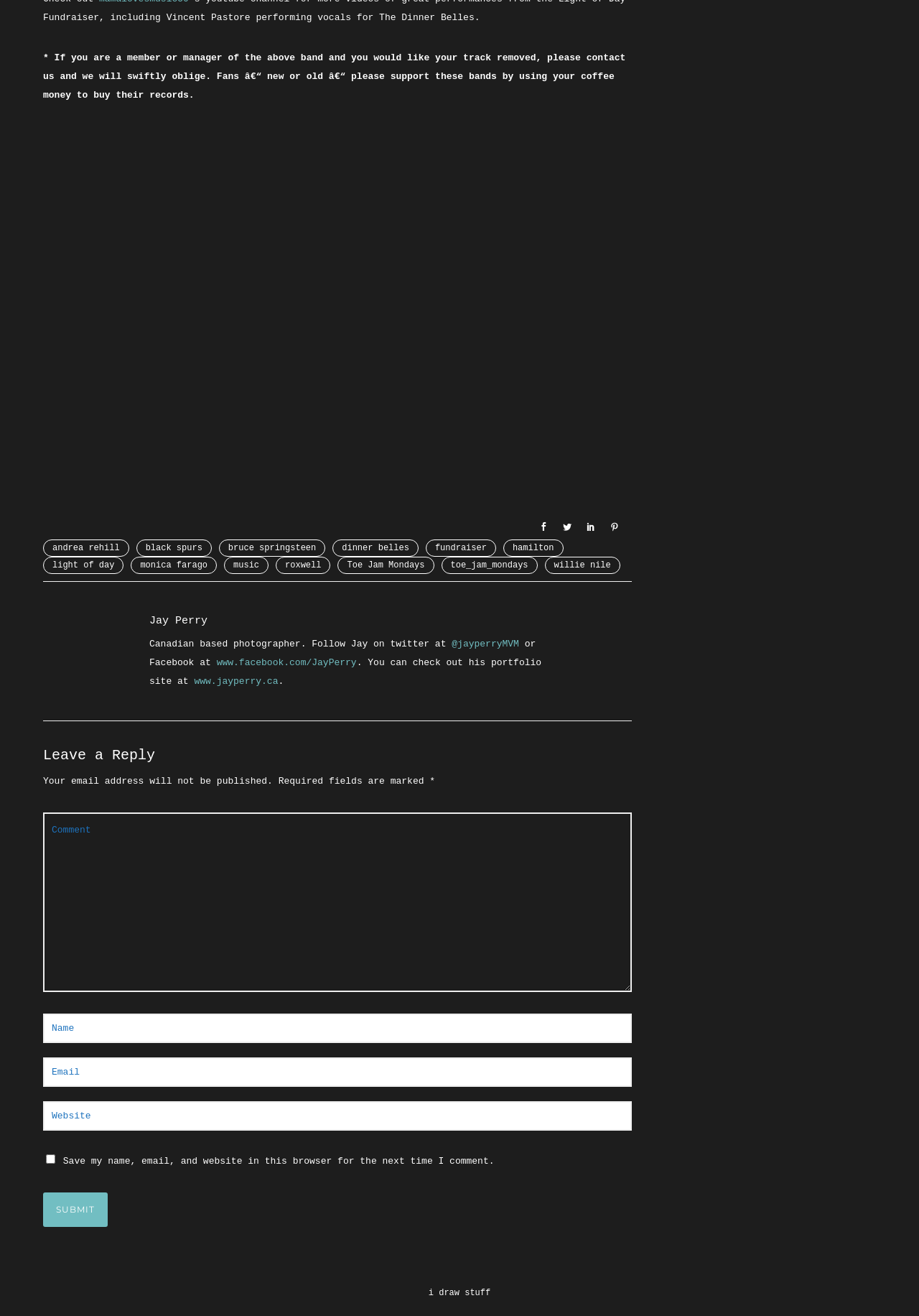Please locate the bounding box coordinates of the element that should be clicked to complete the given instruction: "Submit the form".

[0.047, 0.906, 0.117, 0.933]